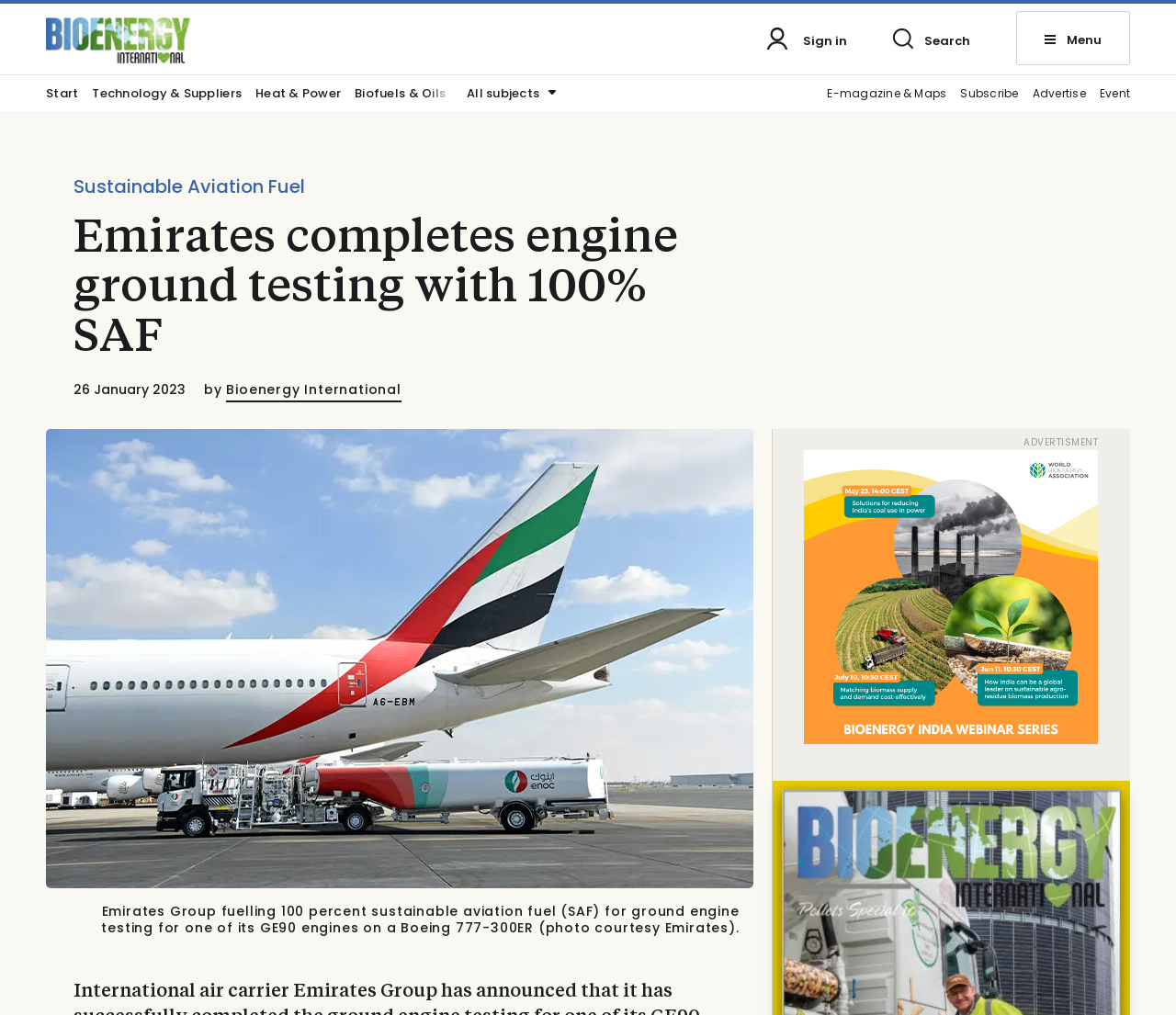What is the purpose of the link 'Subscribe'?
Provide a one-word or short-phrase answer based on the image.

To subscribe to the publication